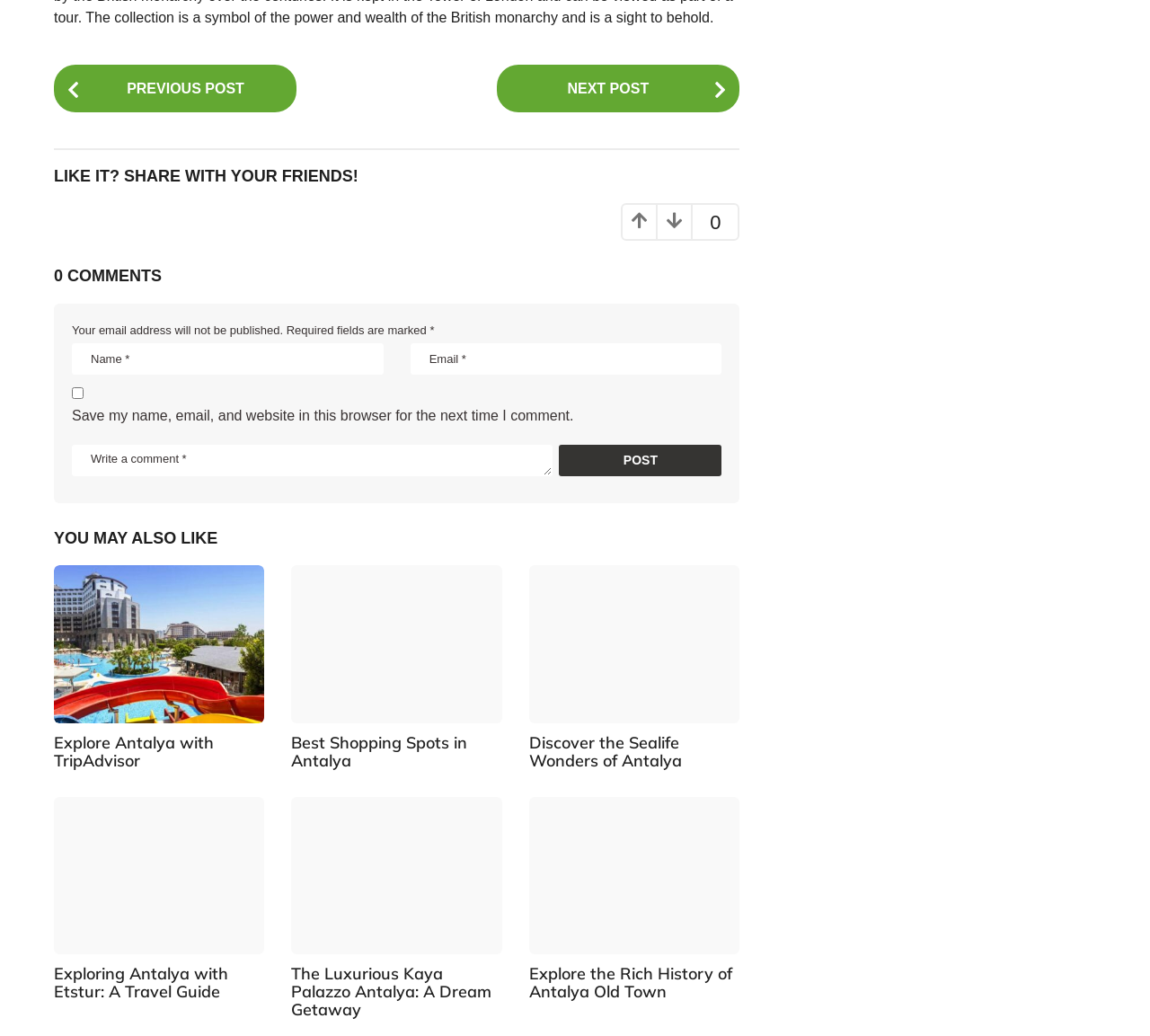Please identify the bounding box coordinates for the region that you need to click to follow this instruction: "Click the post button".

[0.486, 0.429, 0.628, 0.46]